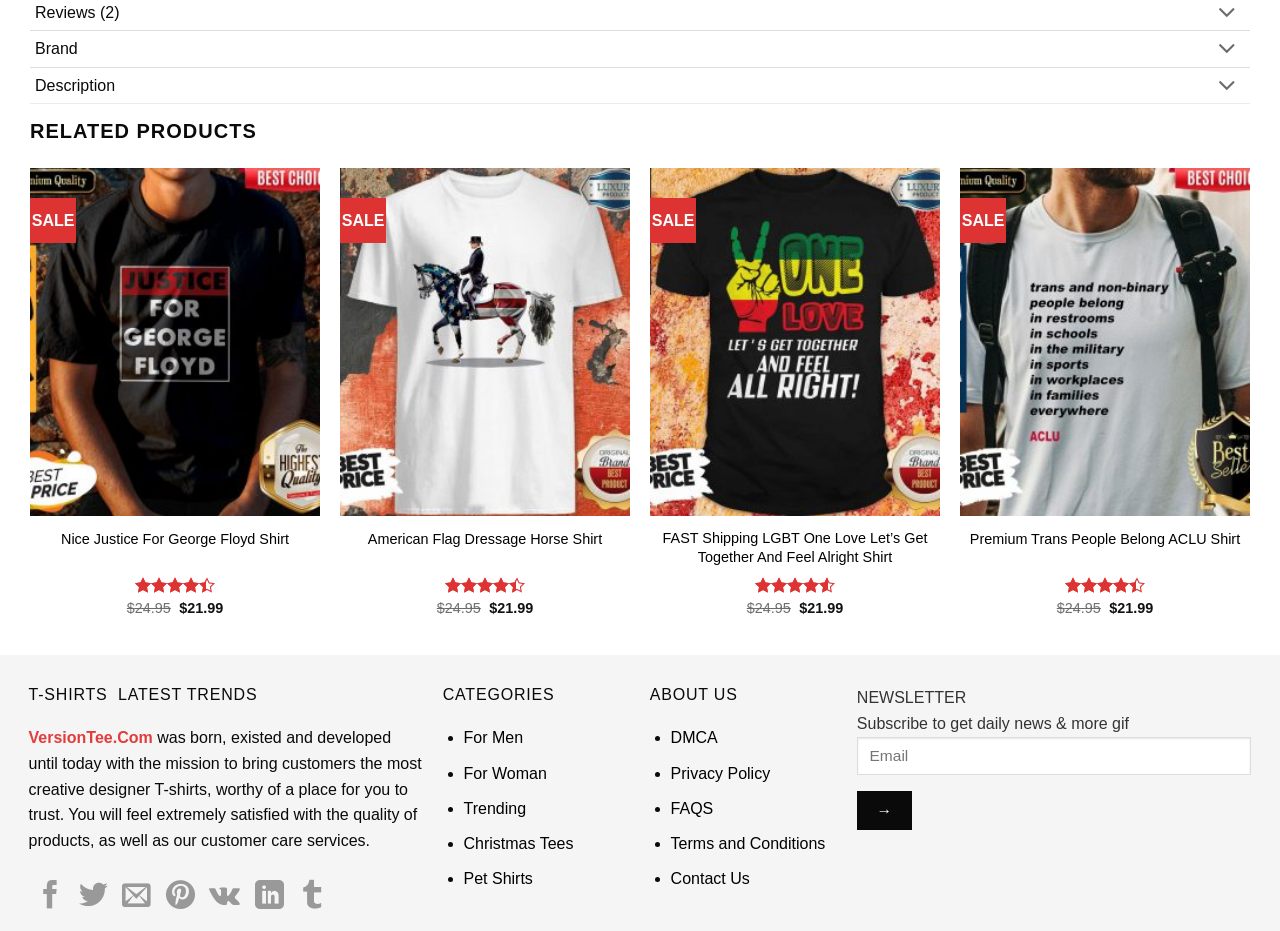Locate the coordinates of the bounding box for the clickable region that fulfills this instruction: "Toggle brand".

[0.023, 0.033, 0.977, 0.072]